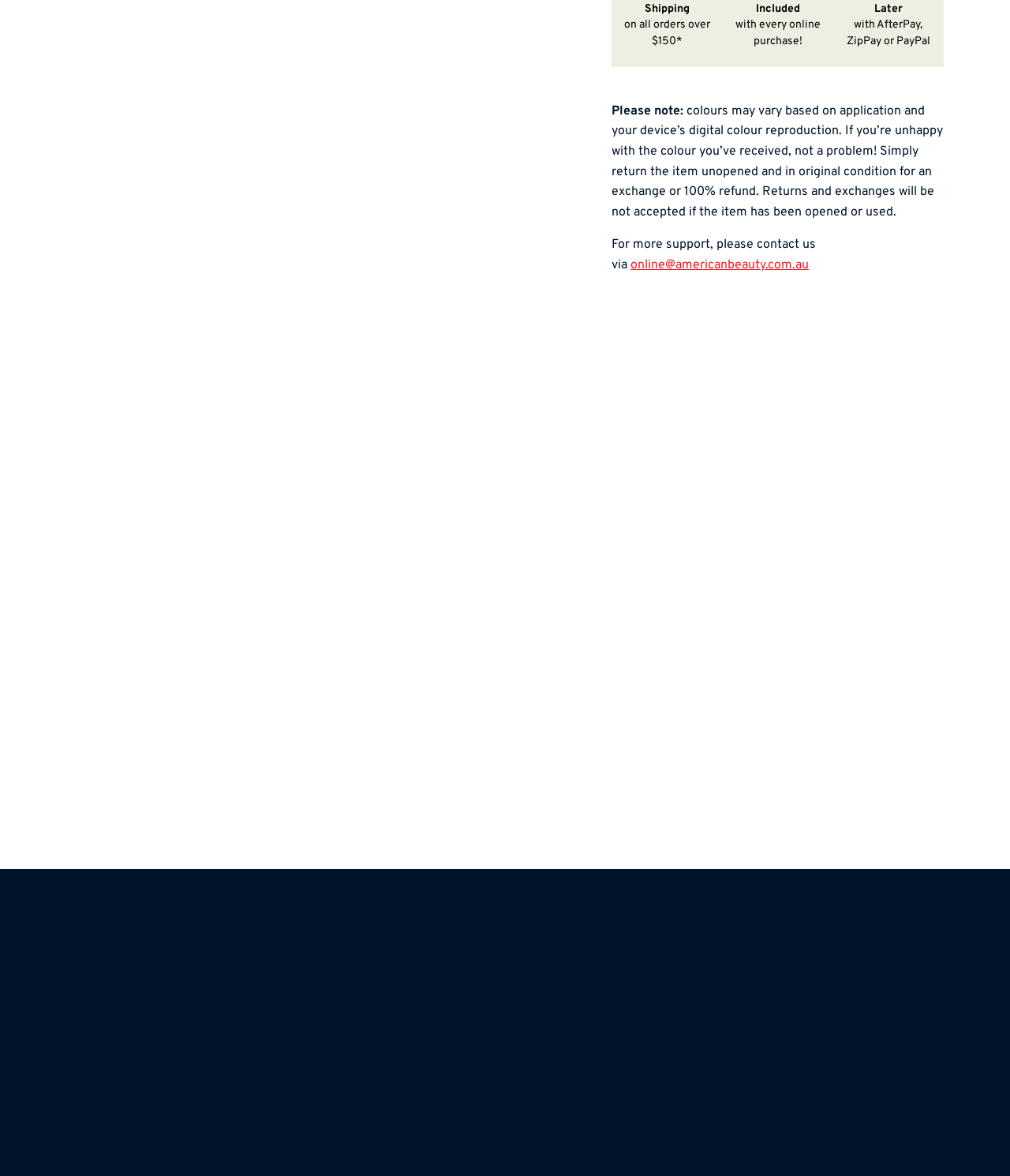How can I contact the website?
Using the details from the image, give an elaborate explanation to answer the question.

I found the answer by looking at the text 'For more support, please contact us via online@americanbeauty.com.au' which provides the email address for contacting the website.